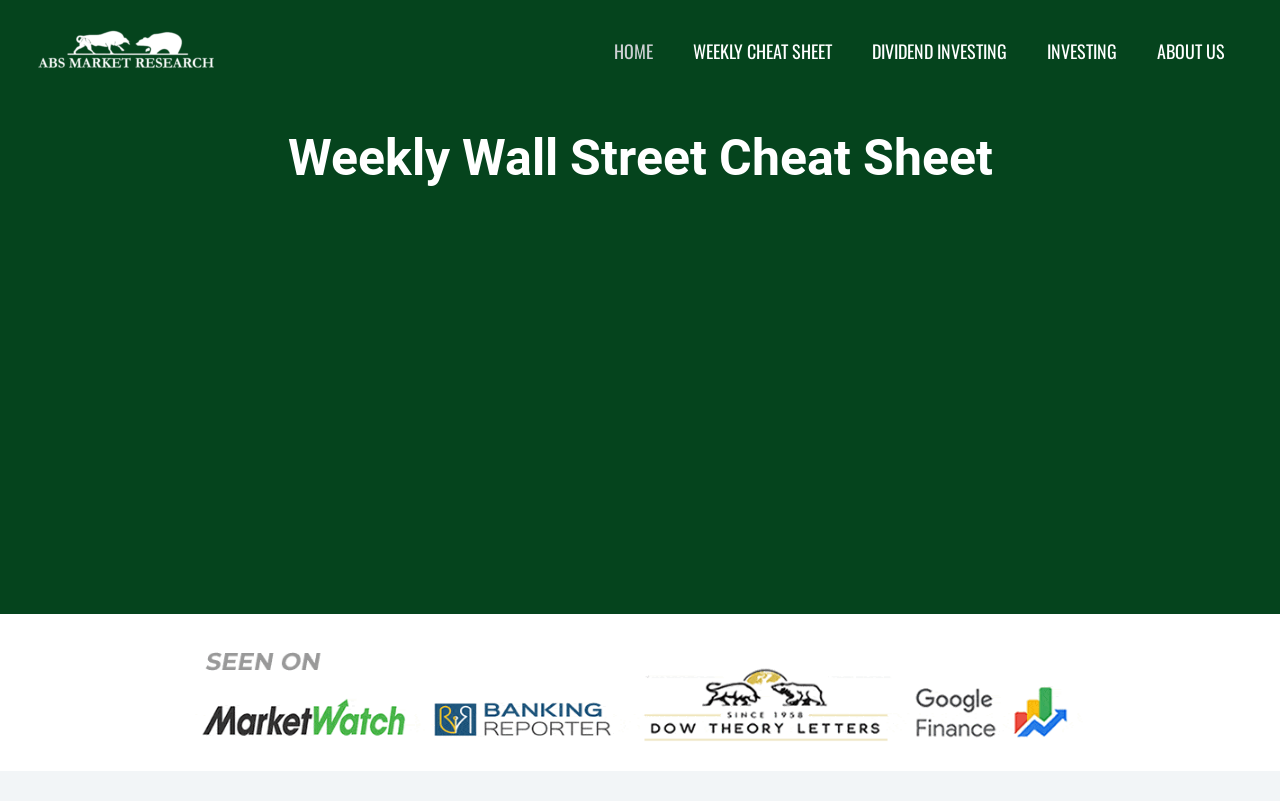Provide a one-word or short-phrase answer to the question:
How many navigation links are there?

5